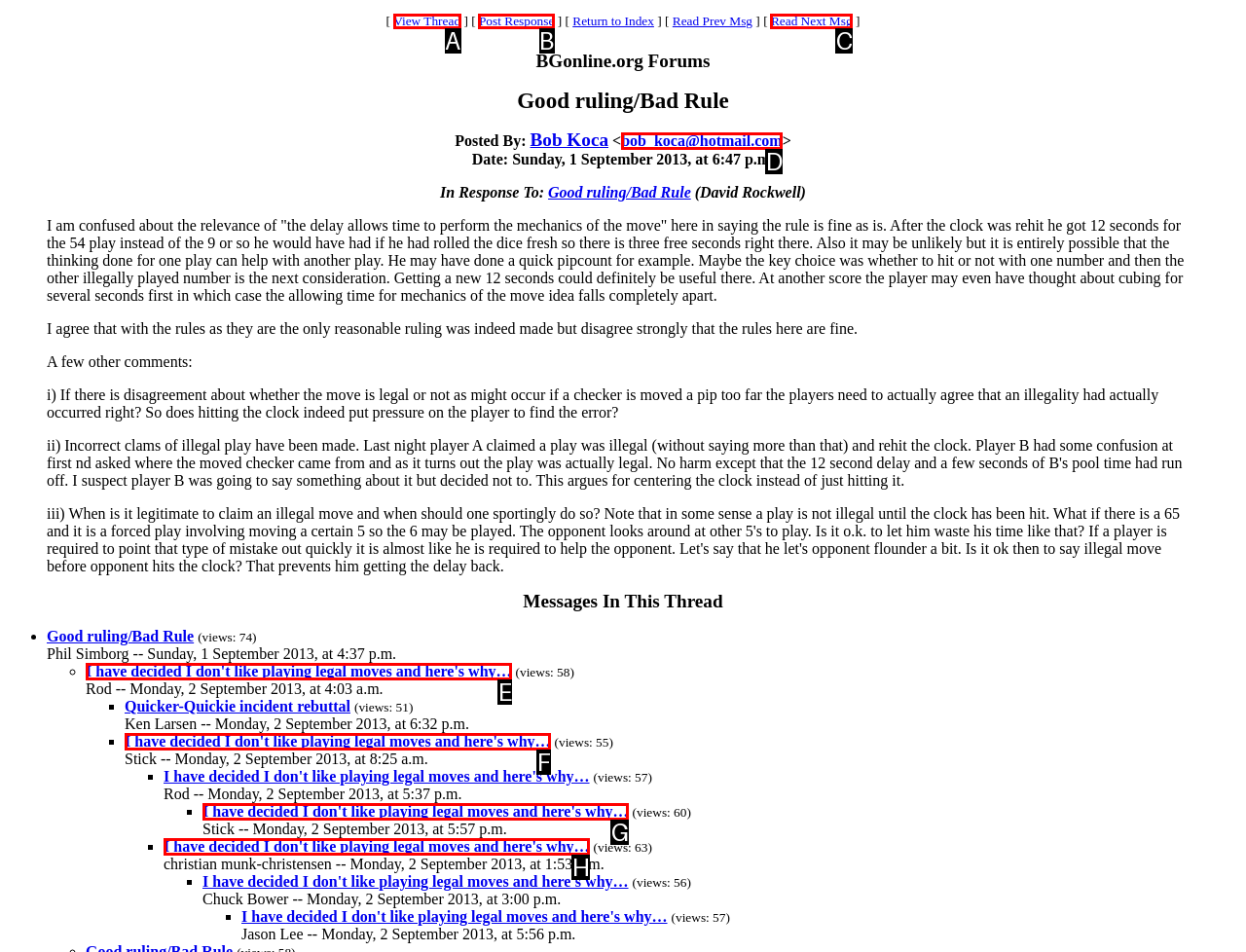Which HTML element fits the description: Post Response? Respond with the letter of the appropriate option directly.

B